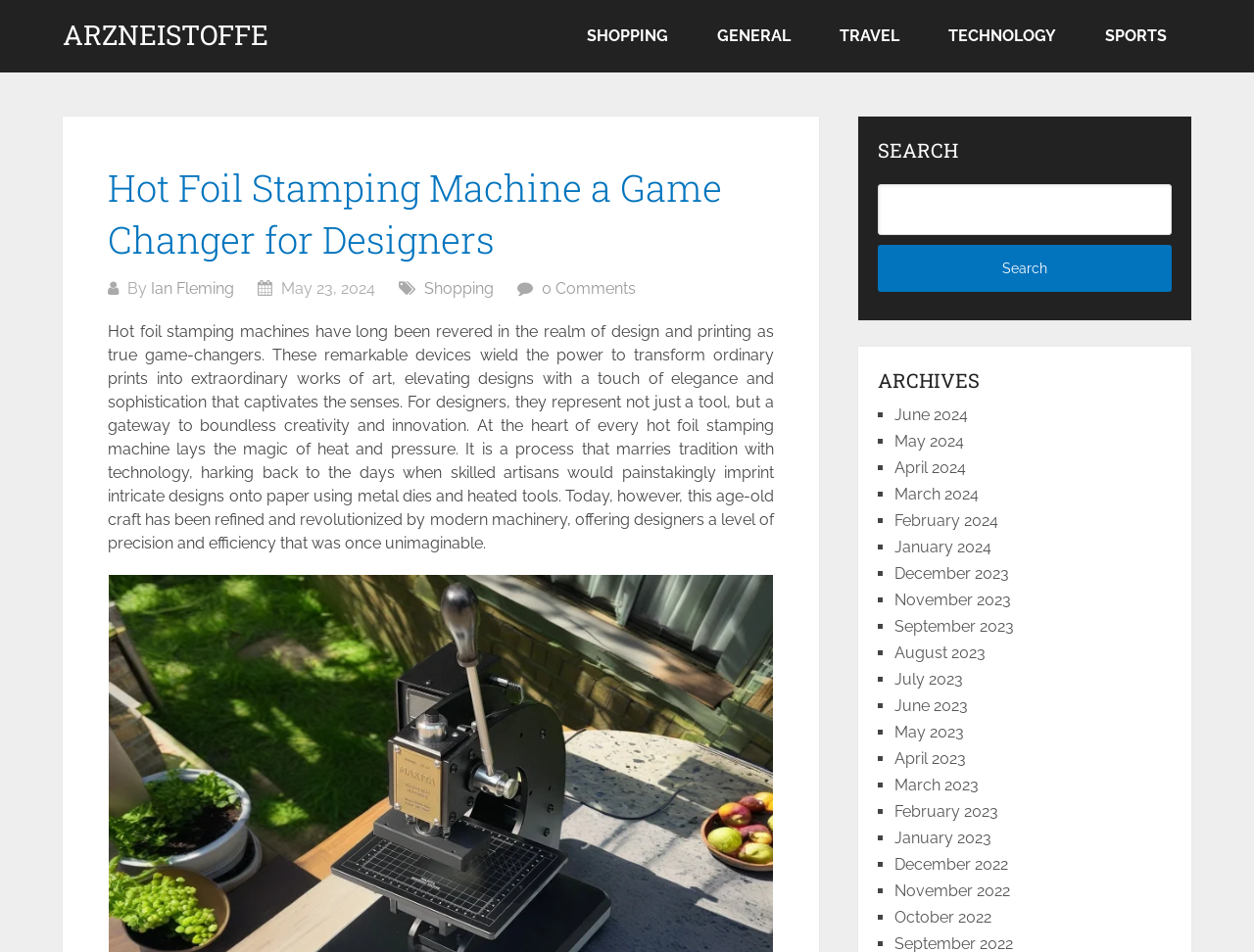Pinpoint the bounding box coordinates of the area that must be clicked to complete this instruction: "Click on the 'ARZNEISTOFFE' link".

[0.05, 0.023, 0.214, 0.051]